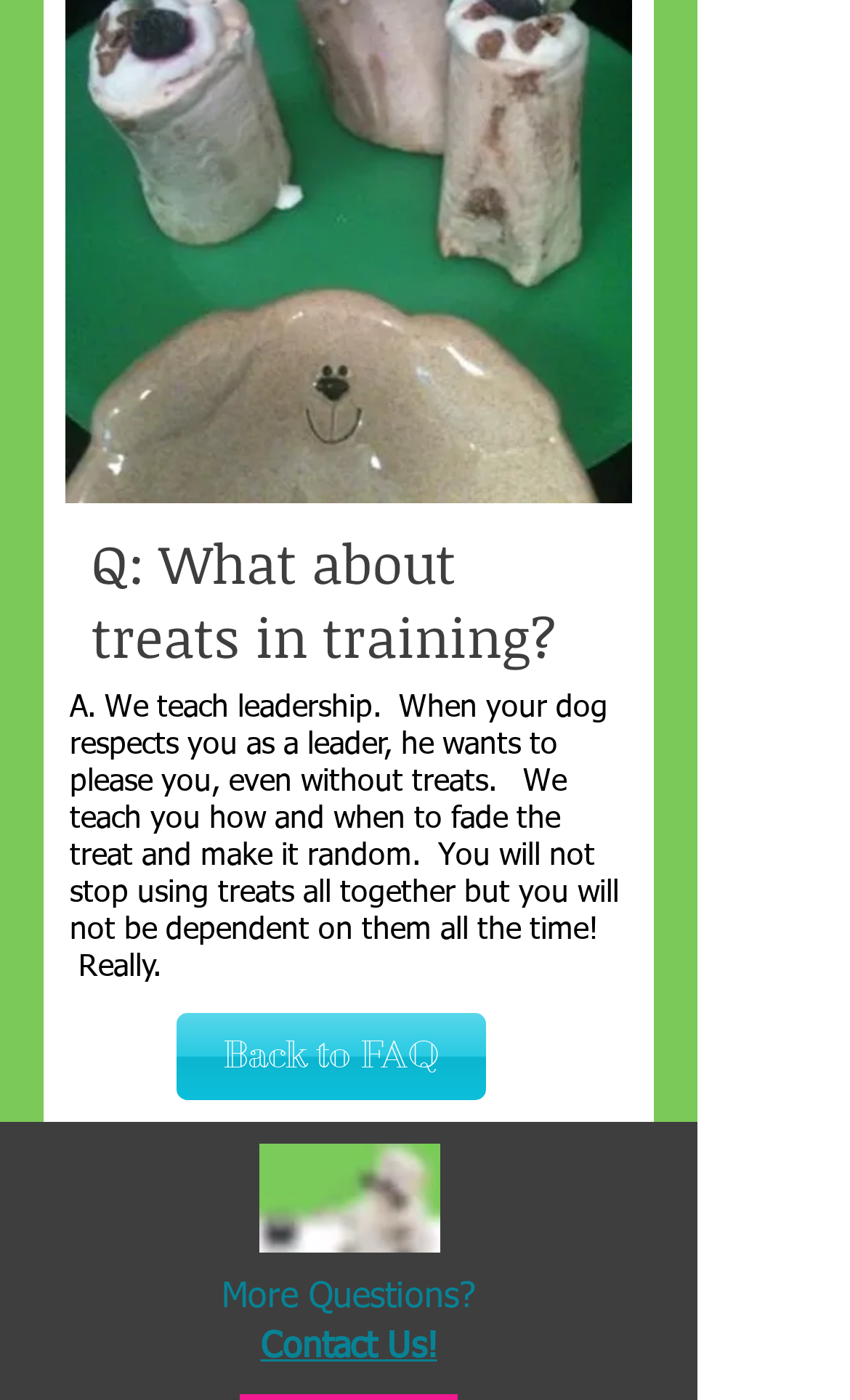How can I contact the organization?
Using the visual information from the image, give a one-word or short-phrase answer.

Call or Contact Us